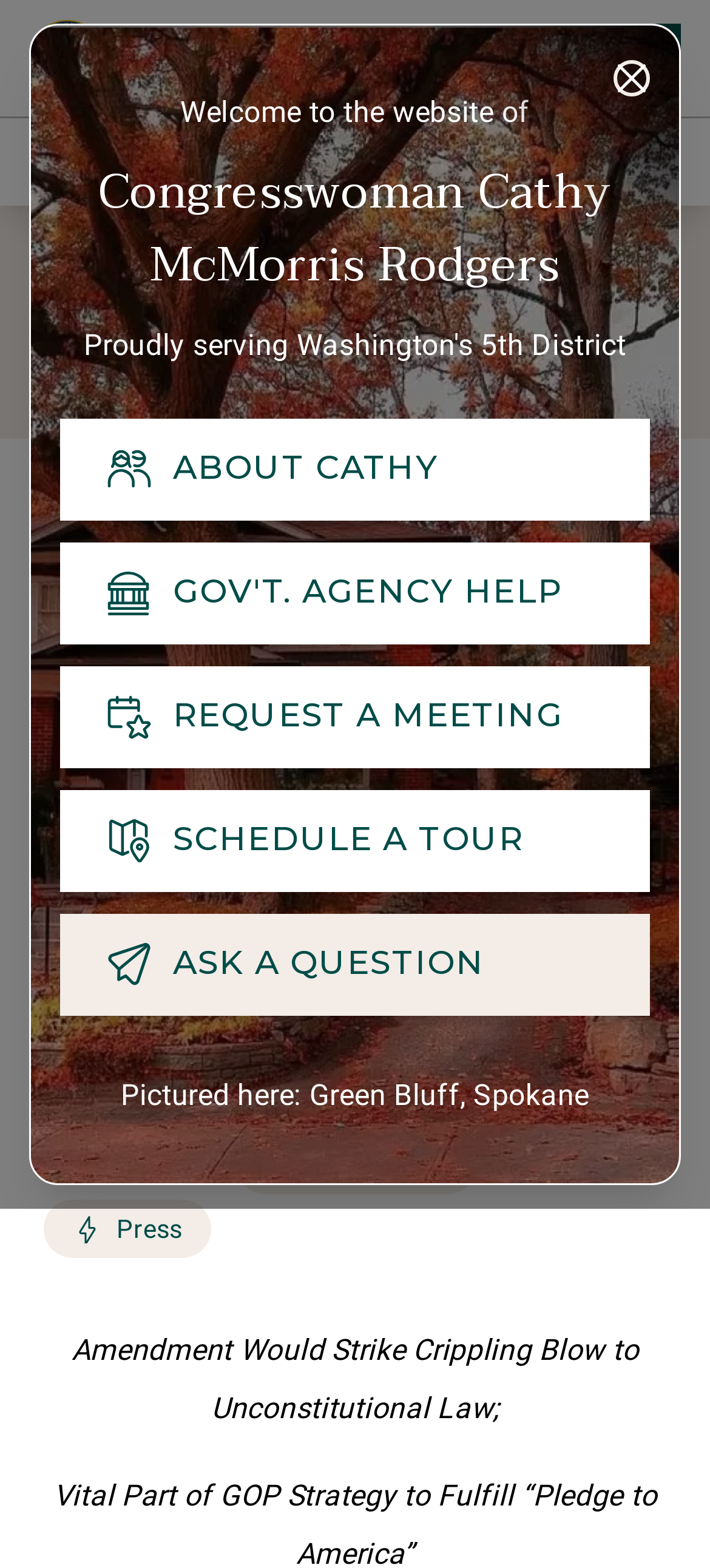What is the date of the press release?
Using the image as a reference, answer with just one word or a short phrase.

Feb 16, 2011